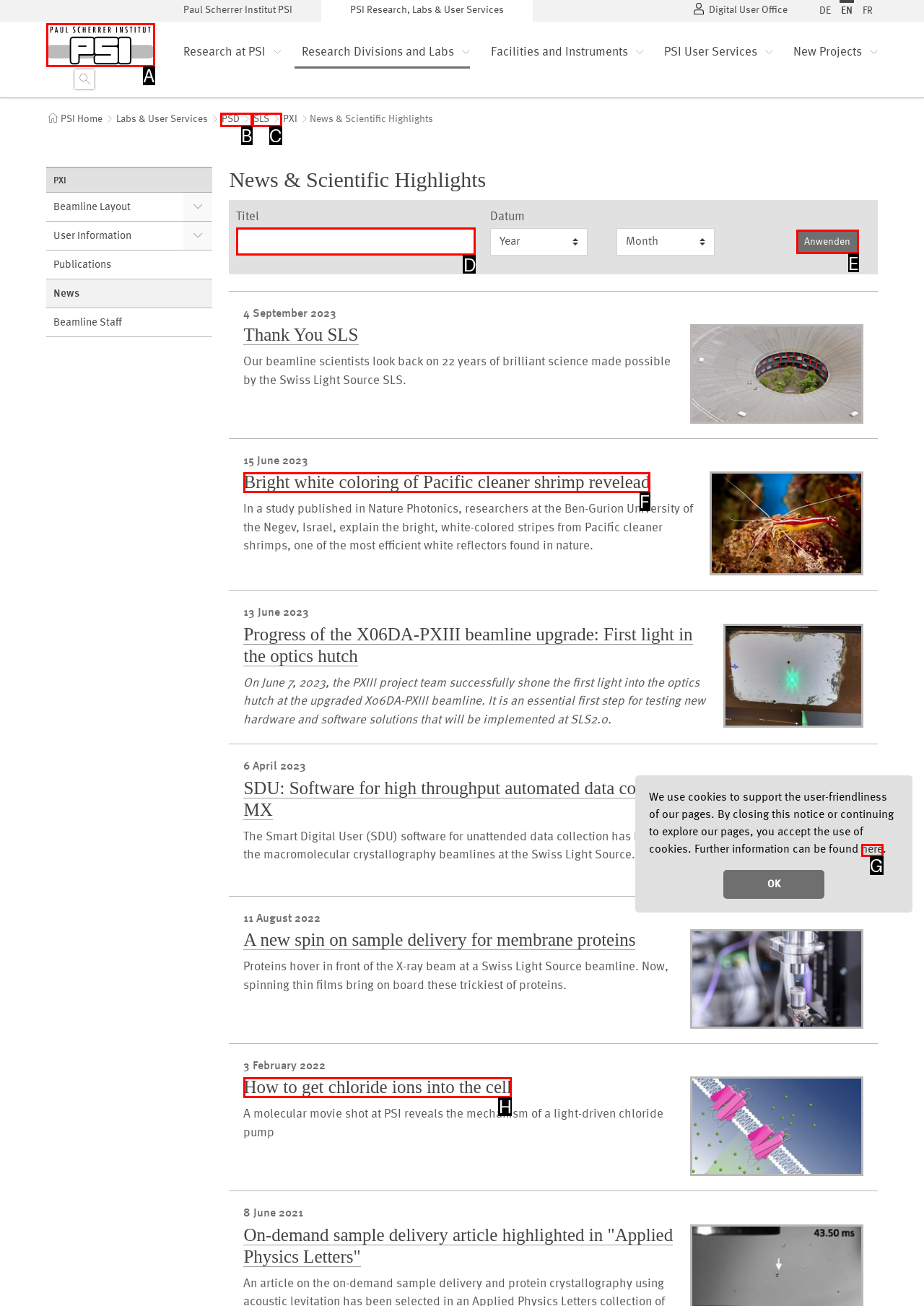Match the element description to one of the options: 1445
Respond with the corresponding option's letter.

None